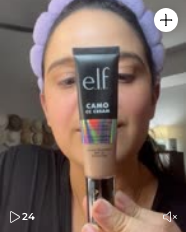What is the person wearing on their head?
Using the visual information, respond with a single word or phrase.

Soft purple headband